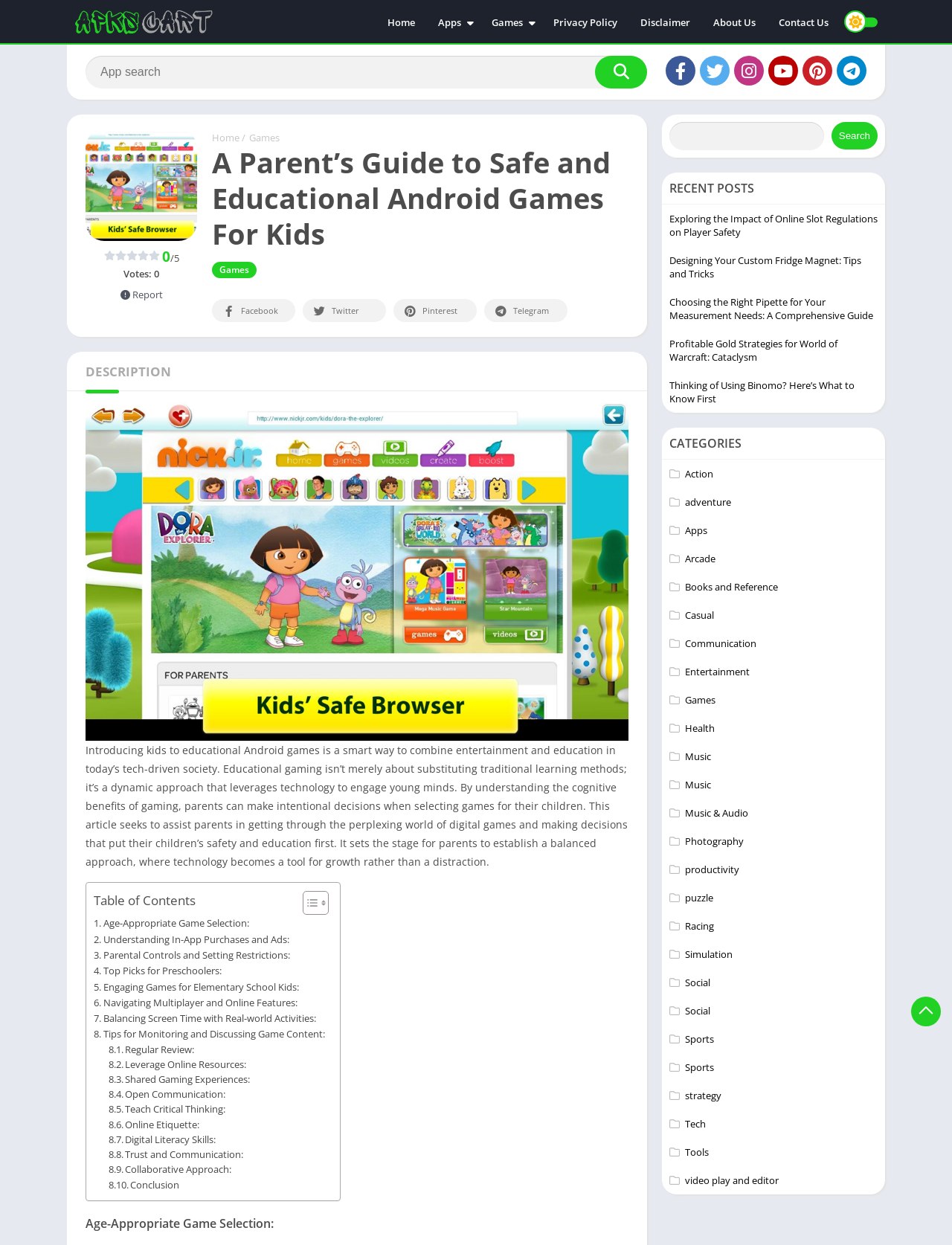Please identify the bounding box coordinates of the clickable area that will fulfill the following instruction: "View the Action games category". The coordinates should be in the format of four float numbers between 0 and 1, i.e., [left, top, right, bottom].

[0.703, 0.375, 0.749, 0.386]